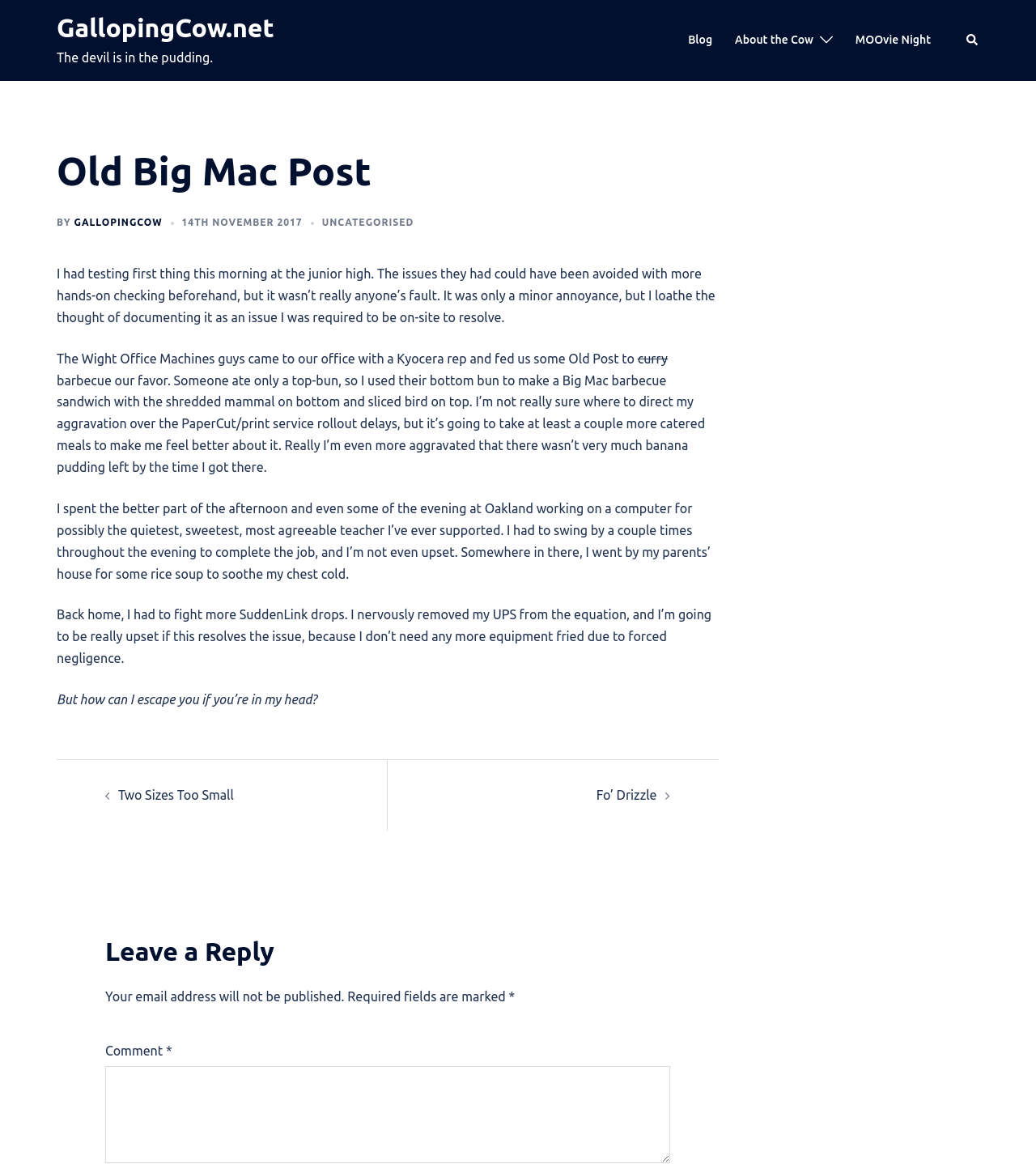Identify the bounding box coordinates of the area you need to click to perform the following instruction: "Click the 'Blog' link".

[0.664, 0.027, 0.688, 0.043]